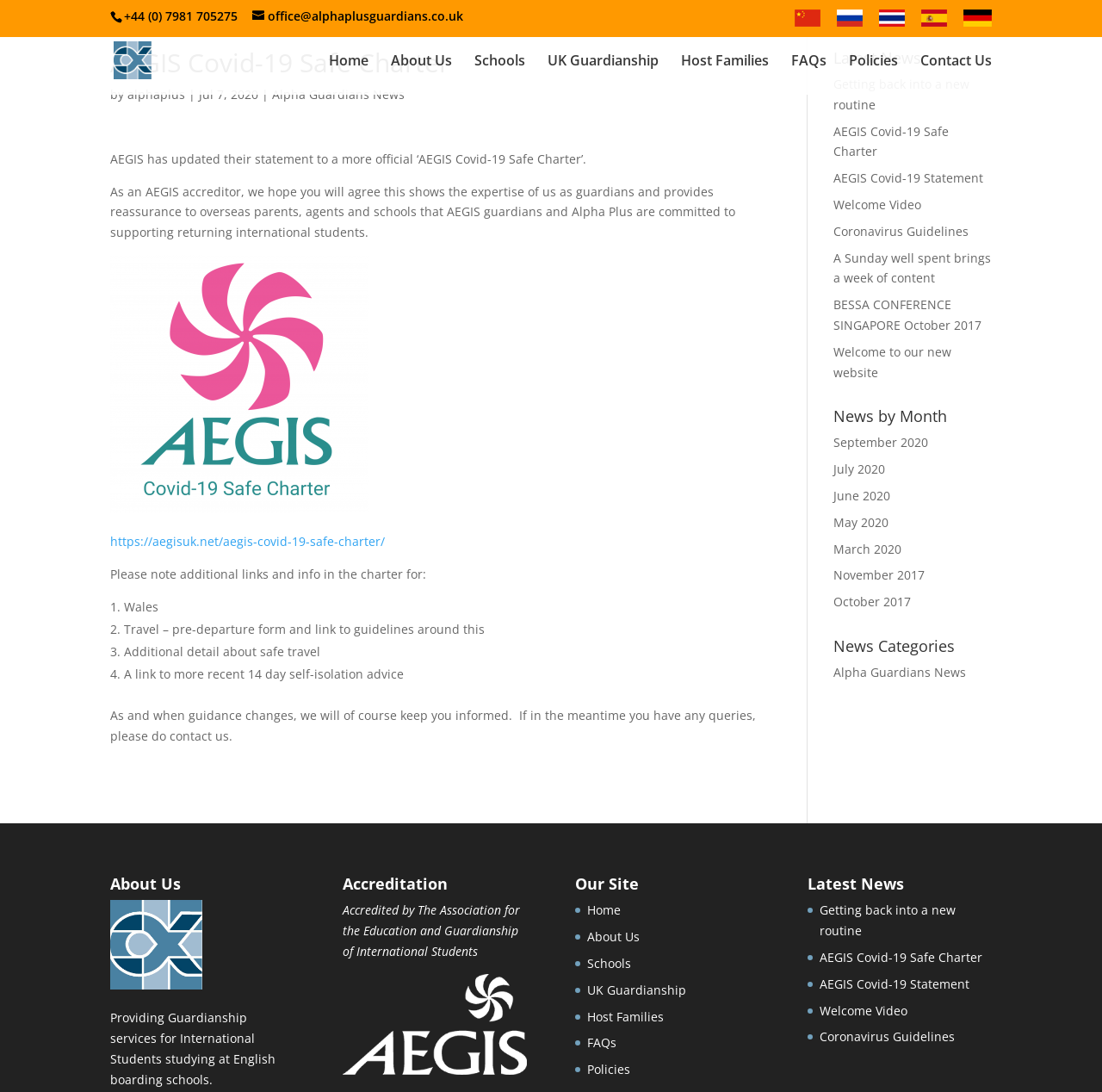Determine the primary headline of the webpage.

AEGIS Covid-19 Safe Charter